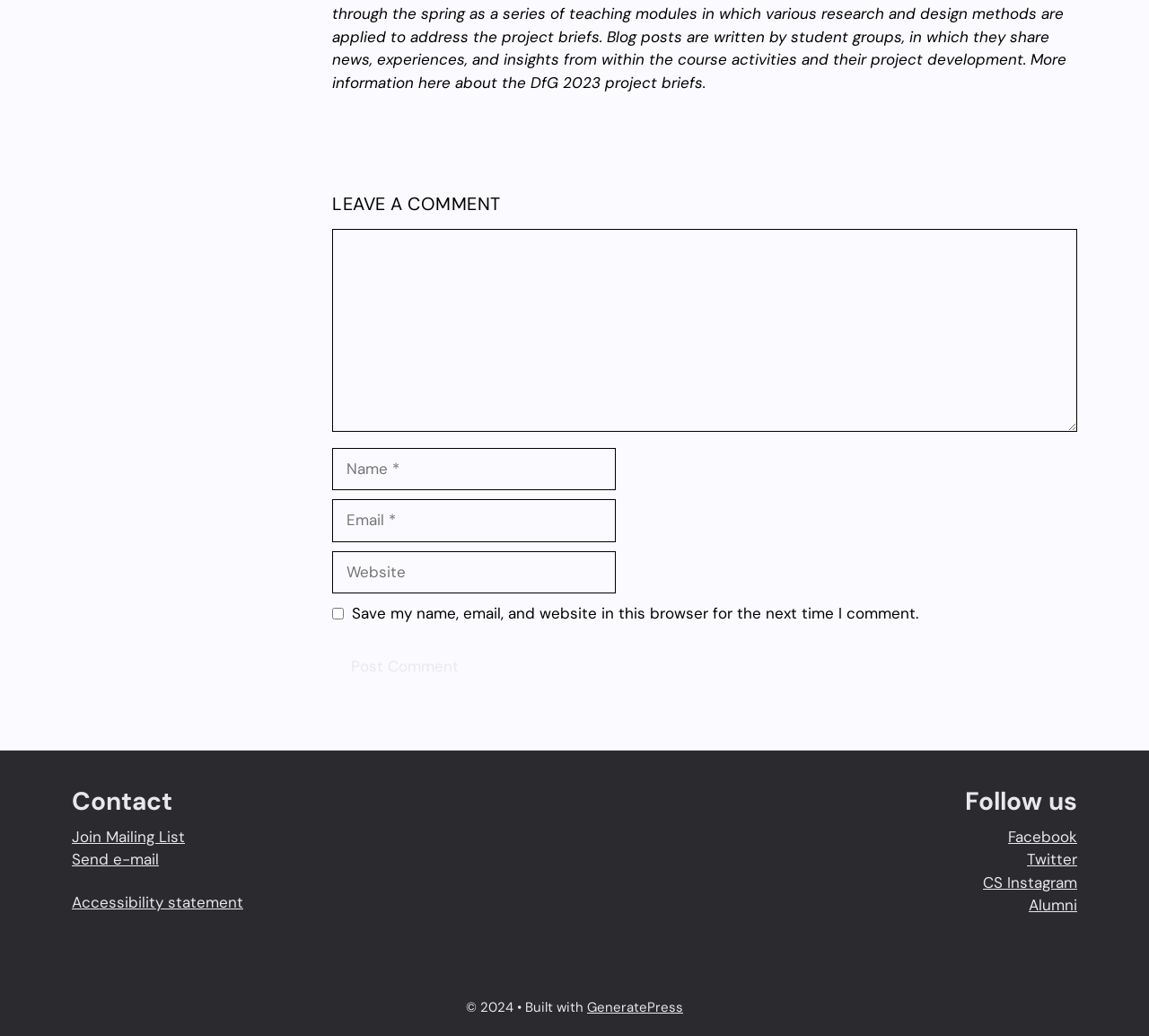Using the webpage screenshot, locate the HTML element that fits the following description and provide its bounding box: "name="submit" value="Post Comment"".

[0.289, 0.623, 0.416, 0.664]